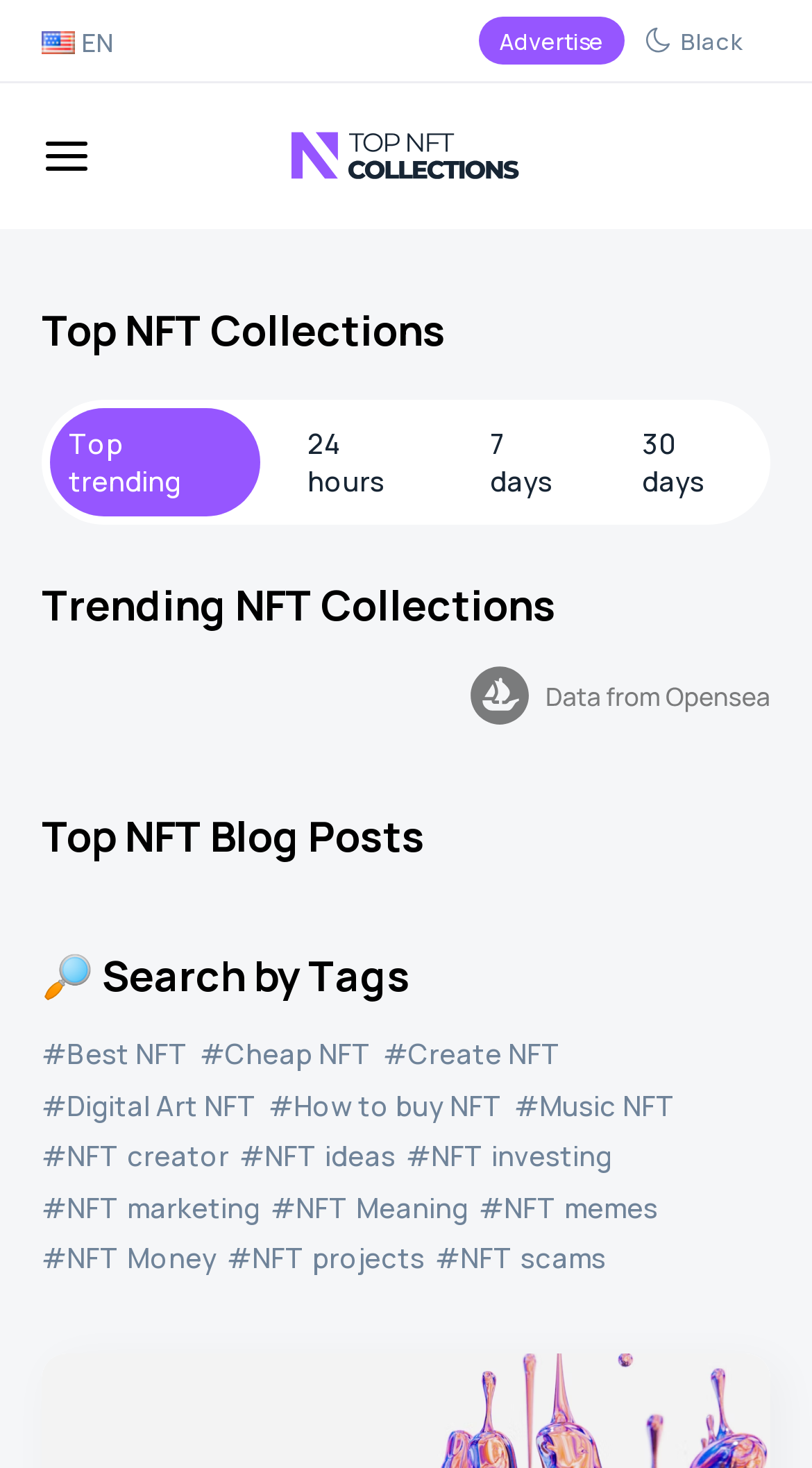Please specify the bounding box coordinates of the clickable section necessary to execute the following command: "Switch to English language".

[0.051, 0.022, 0.092, 0.037]